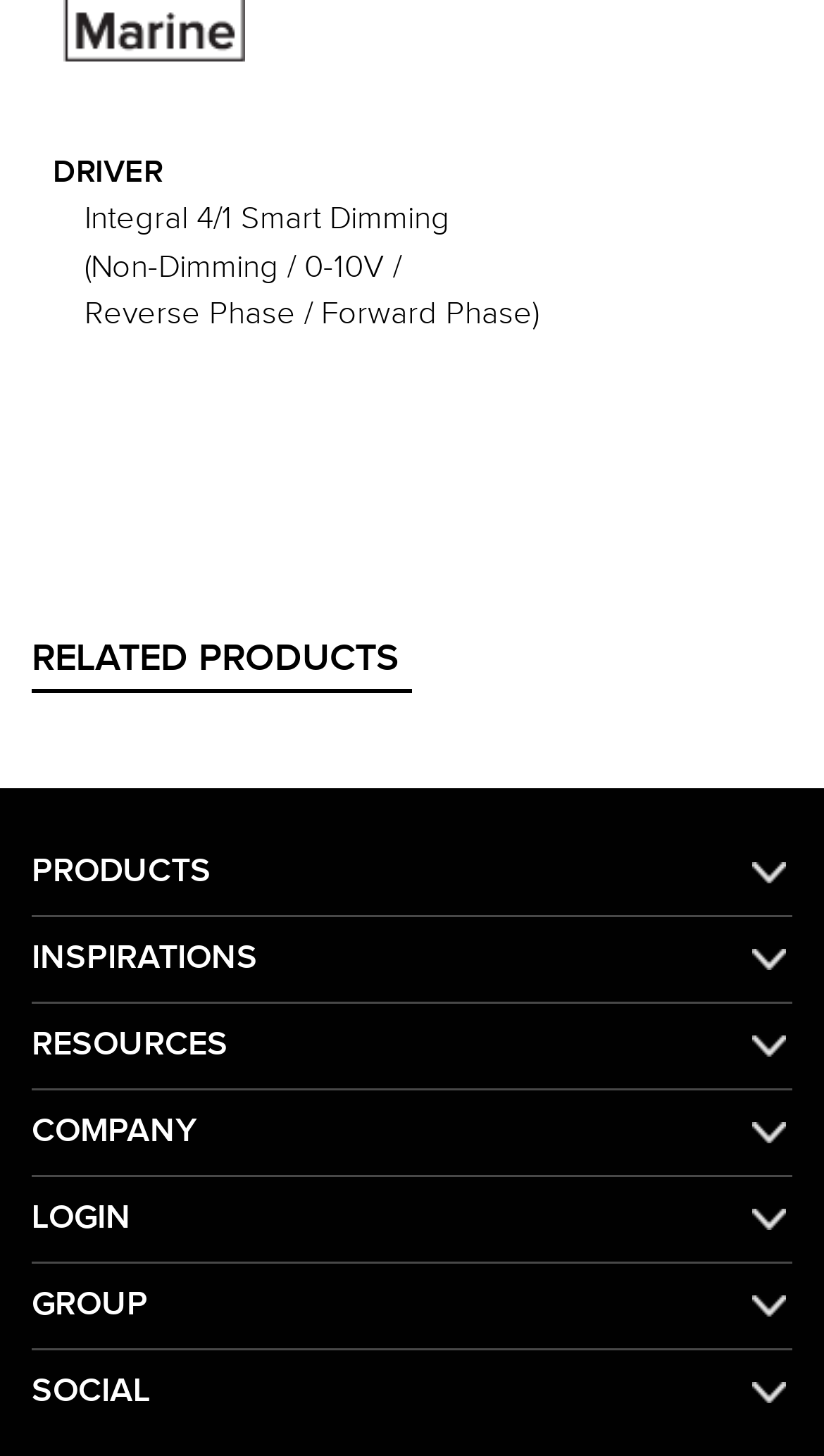How many buttons are present in the footer? Look at the image and give a one-word or short phrase answer.

7